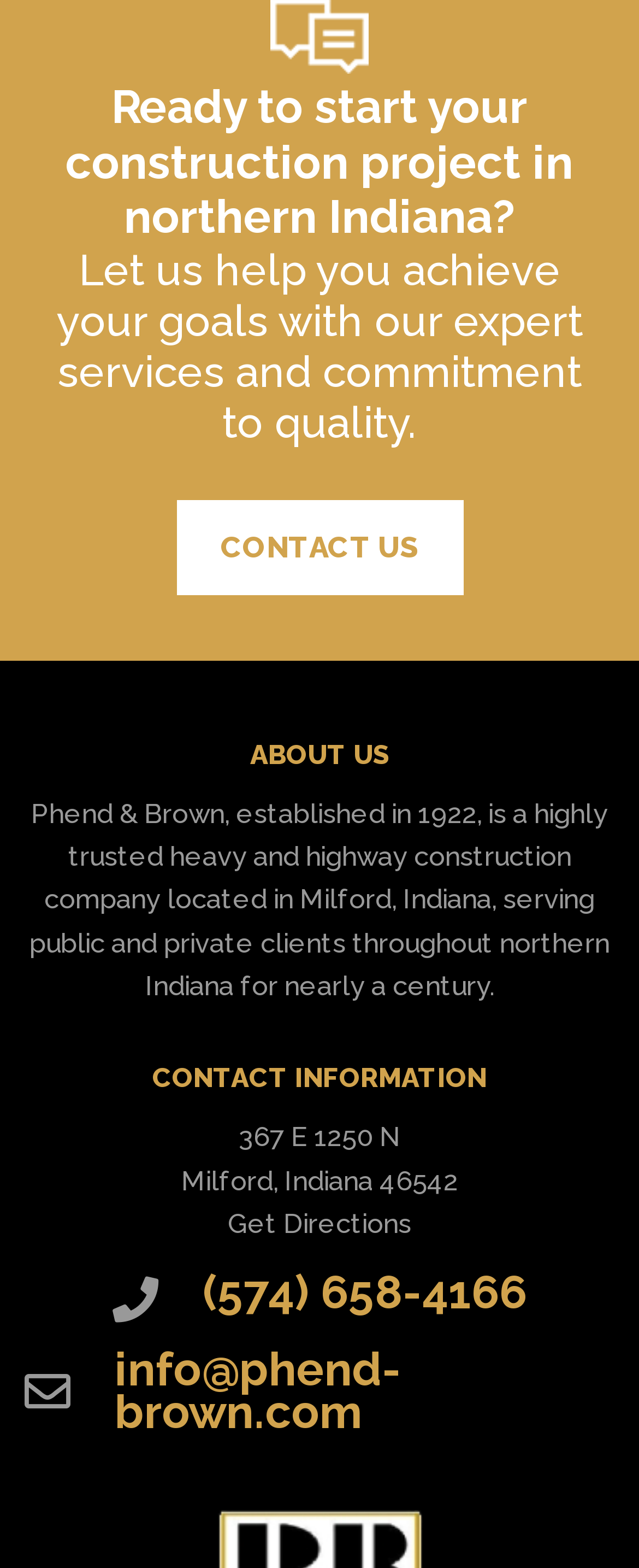How long has the company been in business?
Please answer the question with a detailed response using the information from the screenshot.

I found the company's history by looking at the 'ABOUT US' section, where it mentions that Phend & Brown was 'established in 1922' and has been serving clients for 'nearly a century'. This suggests that the company has been in business for almost 100 years.